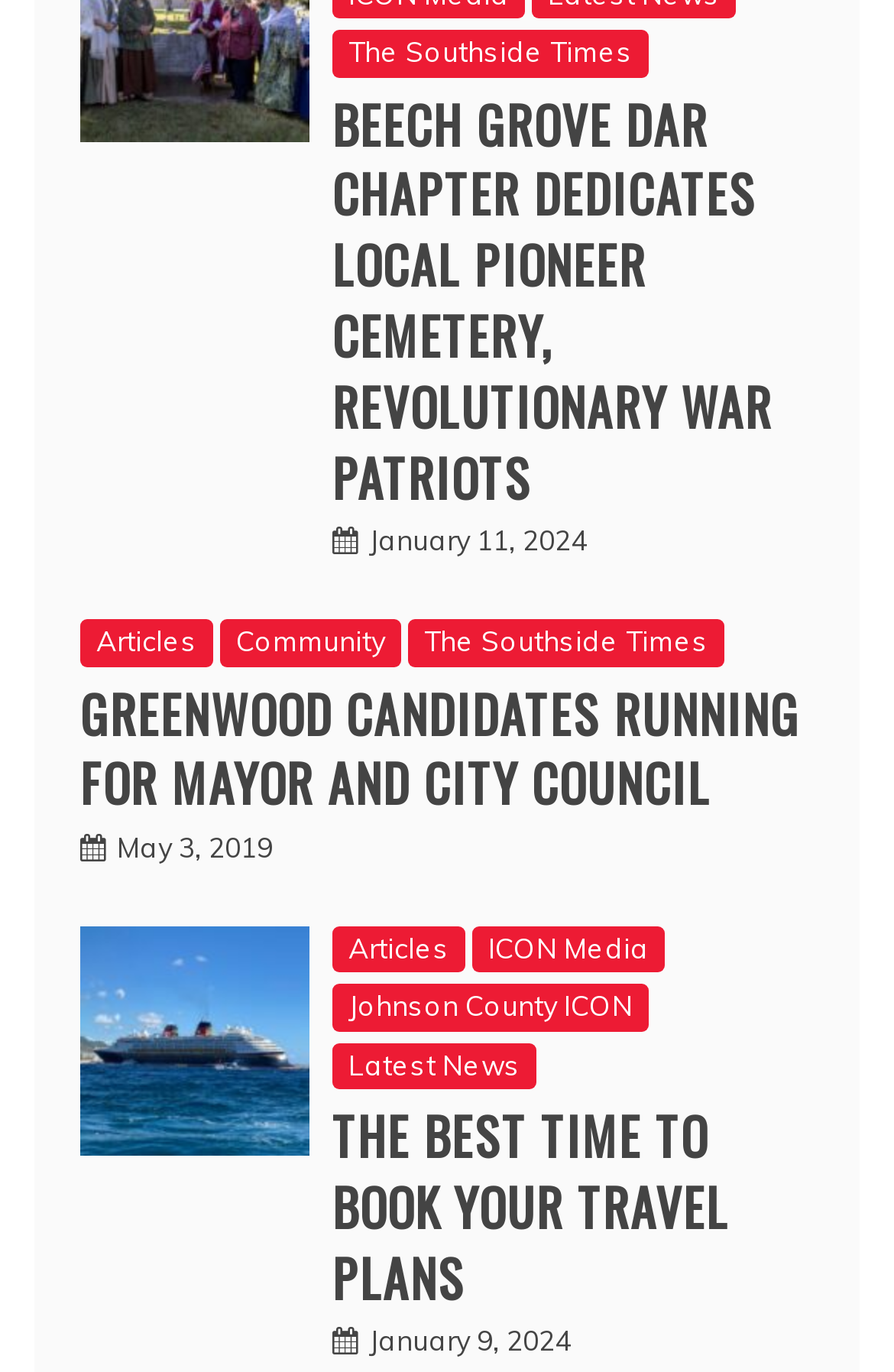Based on the element description alt="Jensen Estate Law", identify the bounding box coordinates for the UI element. The coordinates should be in the format (top-left x, top-left y, bottom-right x, bottom-right y) and within the 0 to 1 range.

None